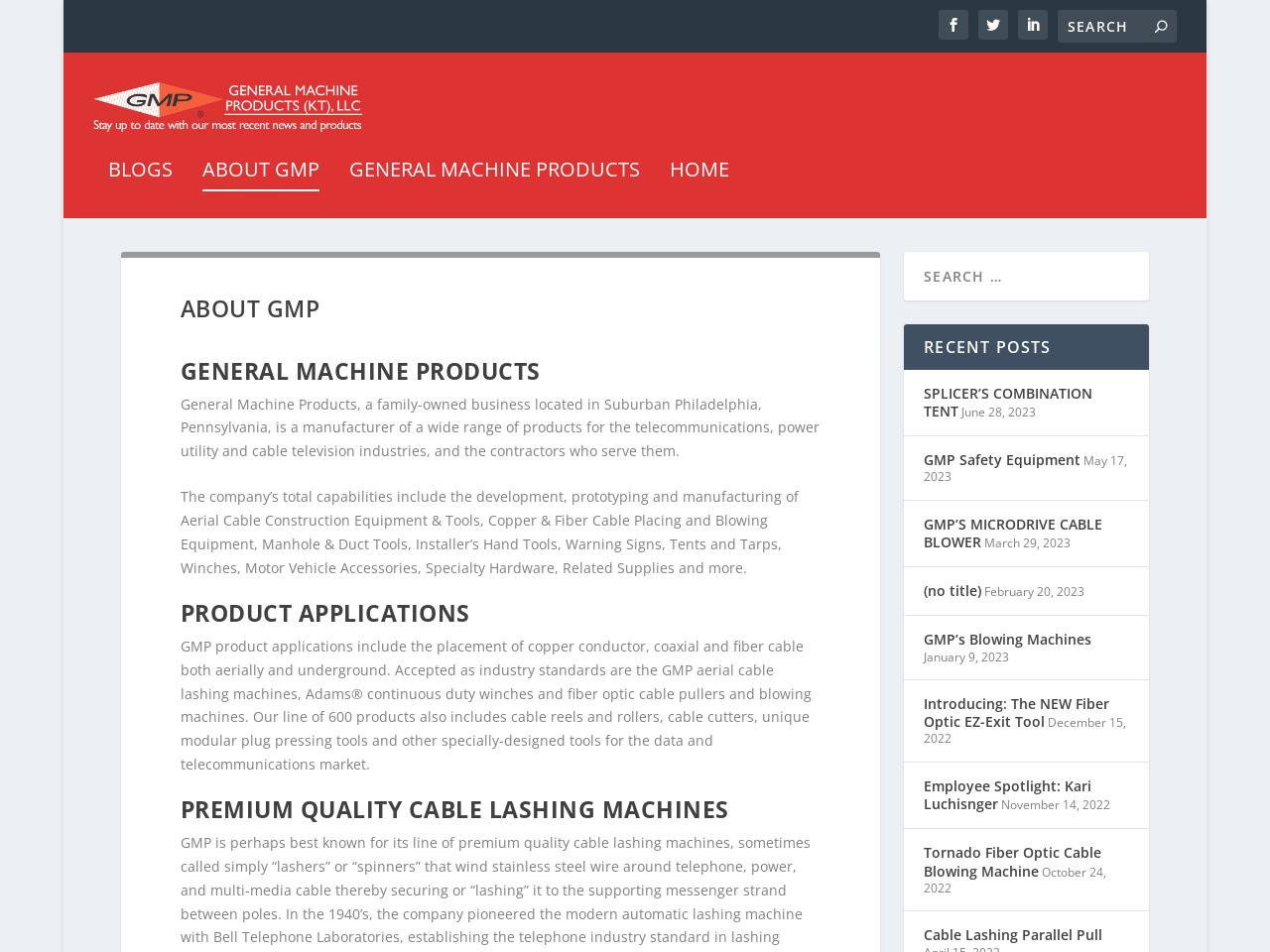What is the application of GMP products?
Give a detailed response to the question by analyzing the screenshot.

The webpage states that GMP product applications include the placement of copper conductor, coaxial and fiber cable both aerially and underground, and are accepted as industry standards.